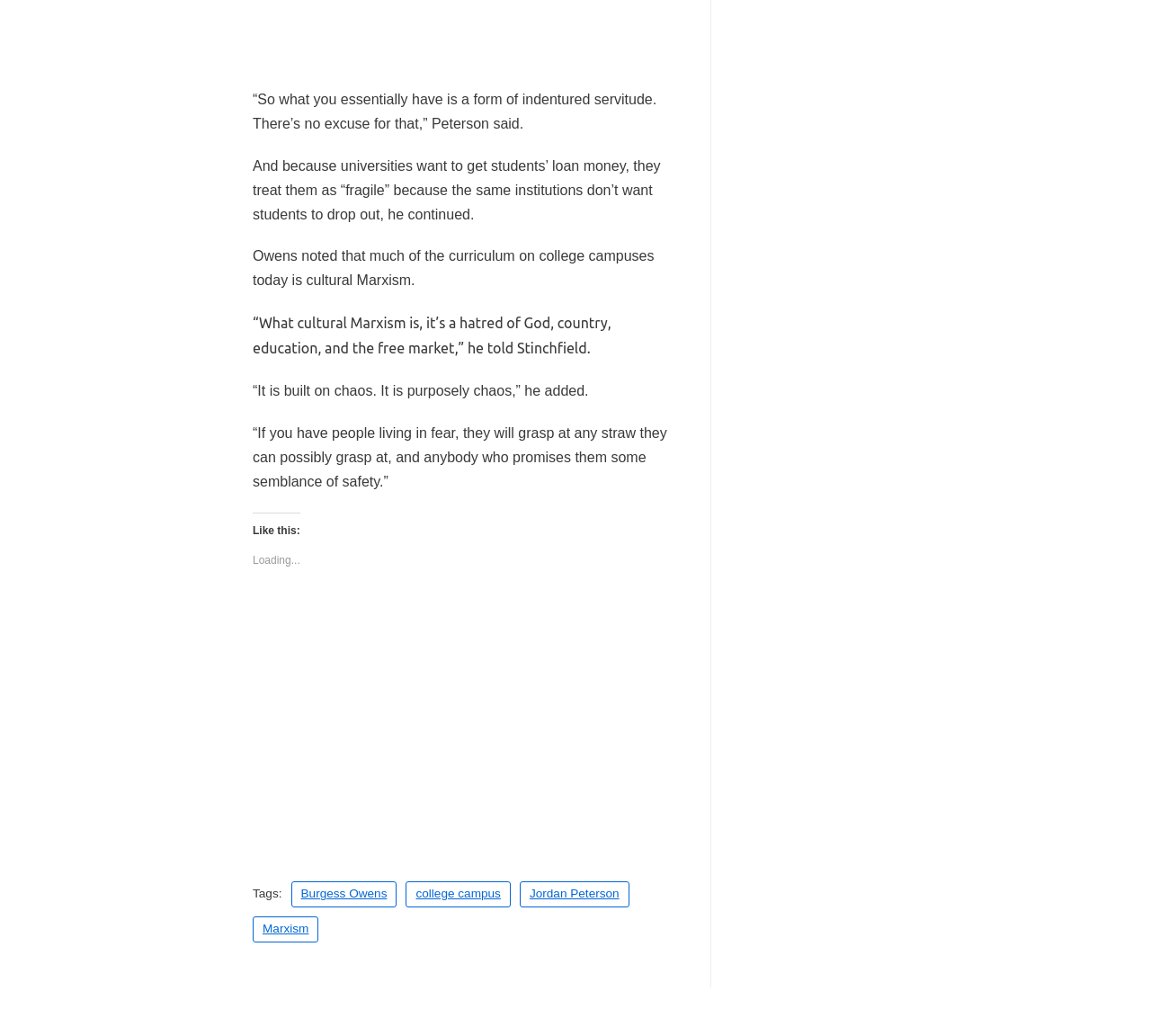Given the element description: "parent_node: We support Local Bookshops", predict the bounding box coordinates of this UI element. The coordinates must be four float numbers between 0 and 1, given as [left, top, right, bottom].

None